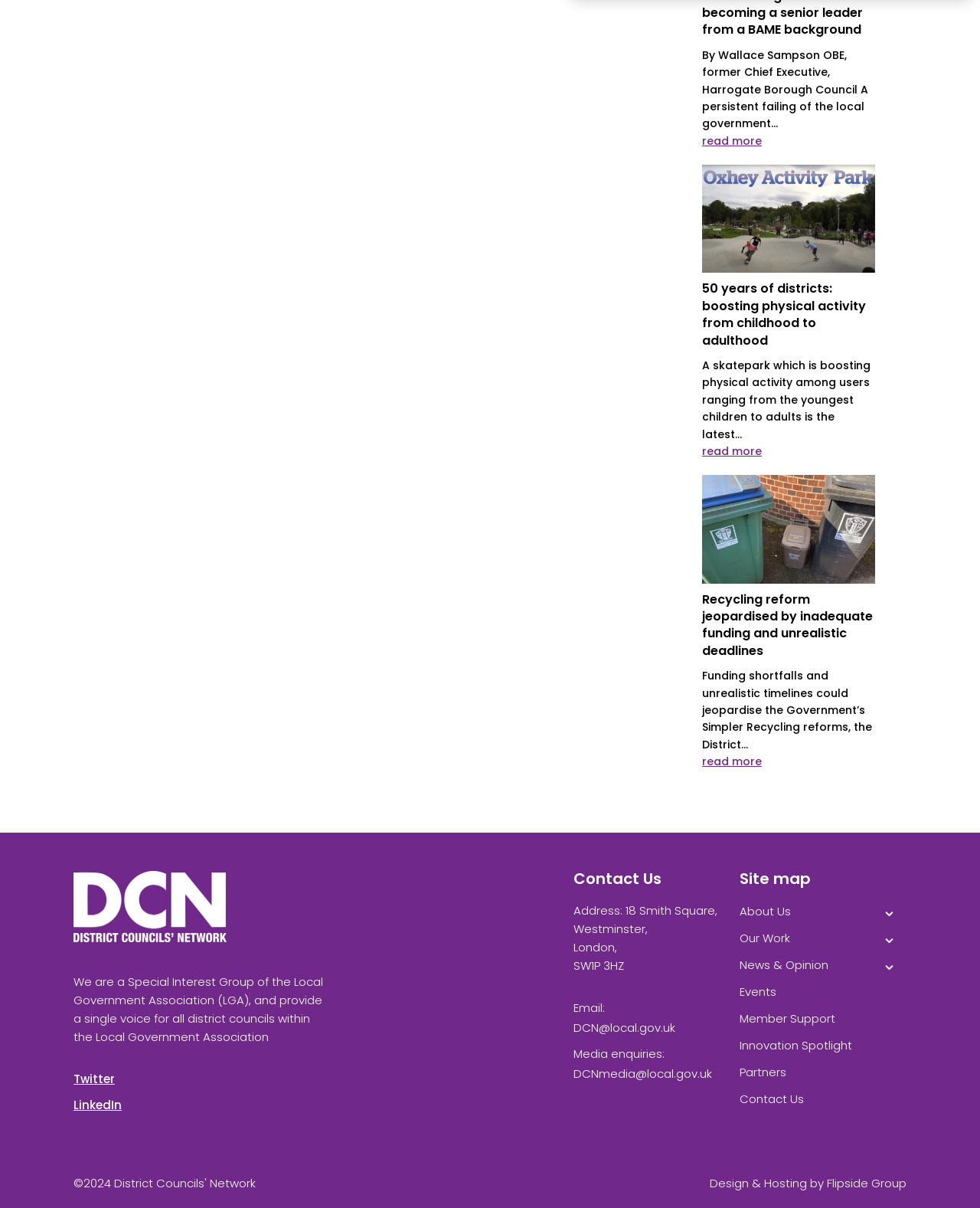Given the element description, predict the bounding box coordinates in the format (top-left x, top-left y, bottom-right x, bottom-right y). Make sure all values are between 0 and 1. Here is the element description: FAQ

None